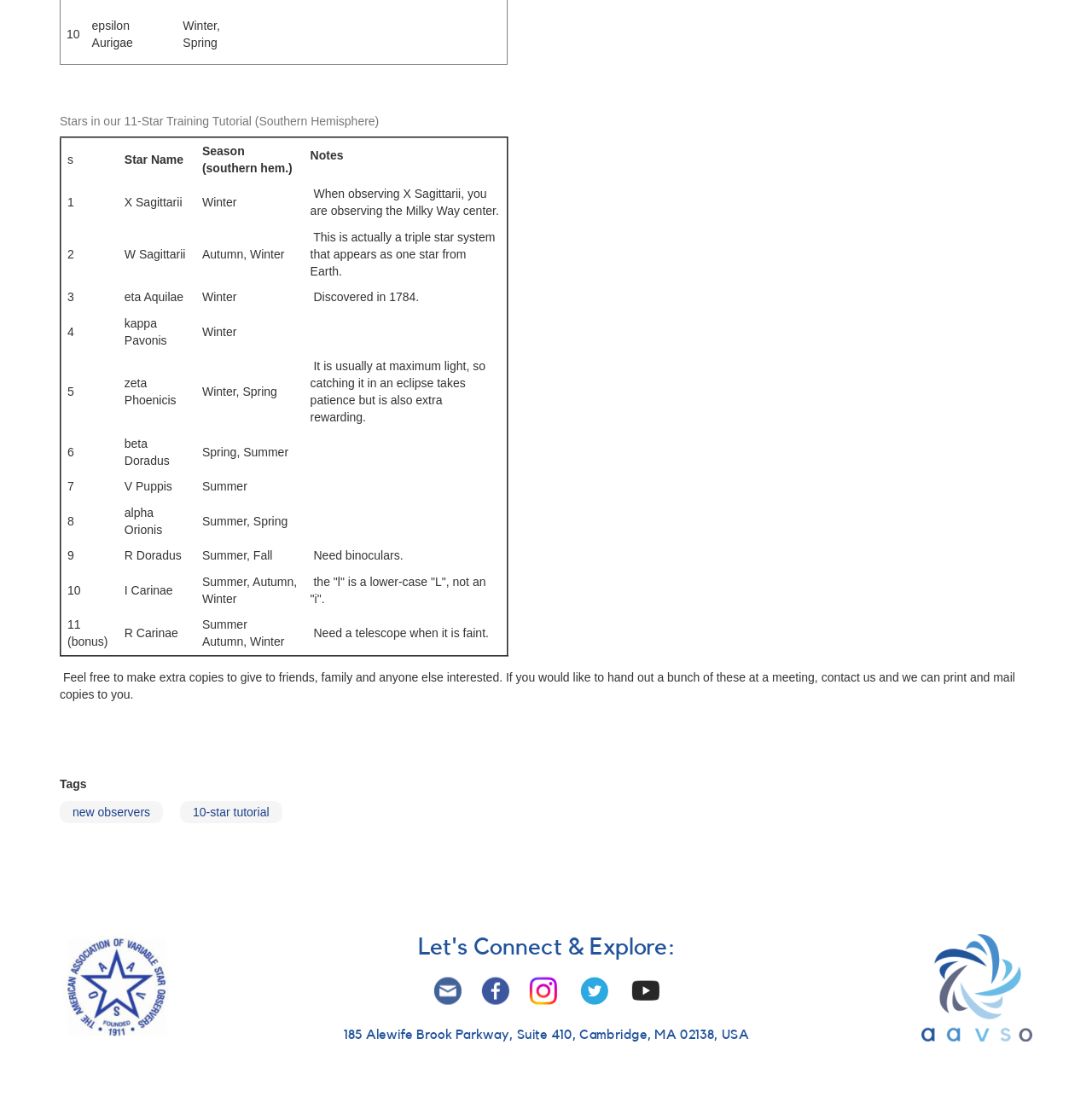What is the purpose of the table?
Answer the question with a single word or phrase derived from the image.

To provide information about stars